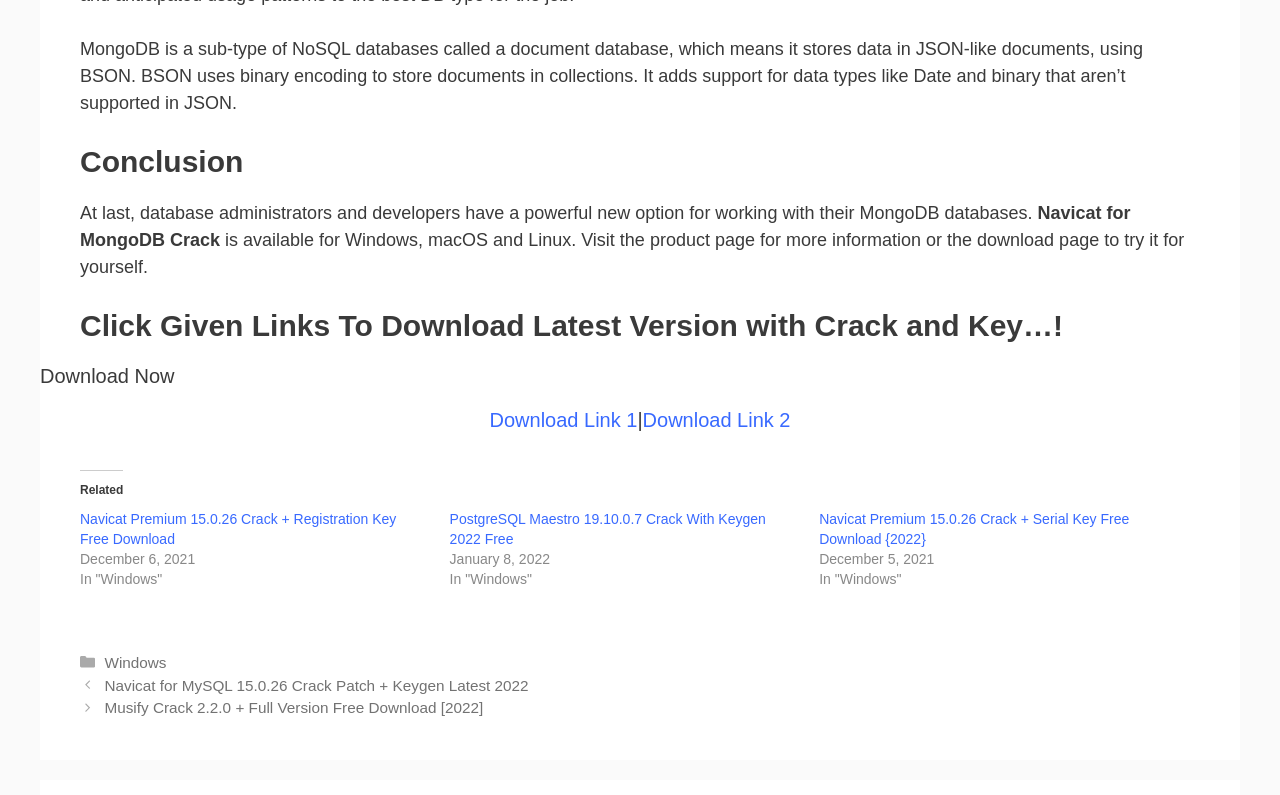Please locate the bounding box coordinates of the region I need to click to follow this instruction: "Download Now".

[0.031, 0.457, 0.969, 0.488]